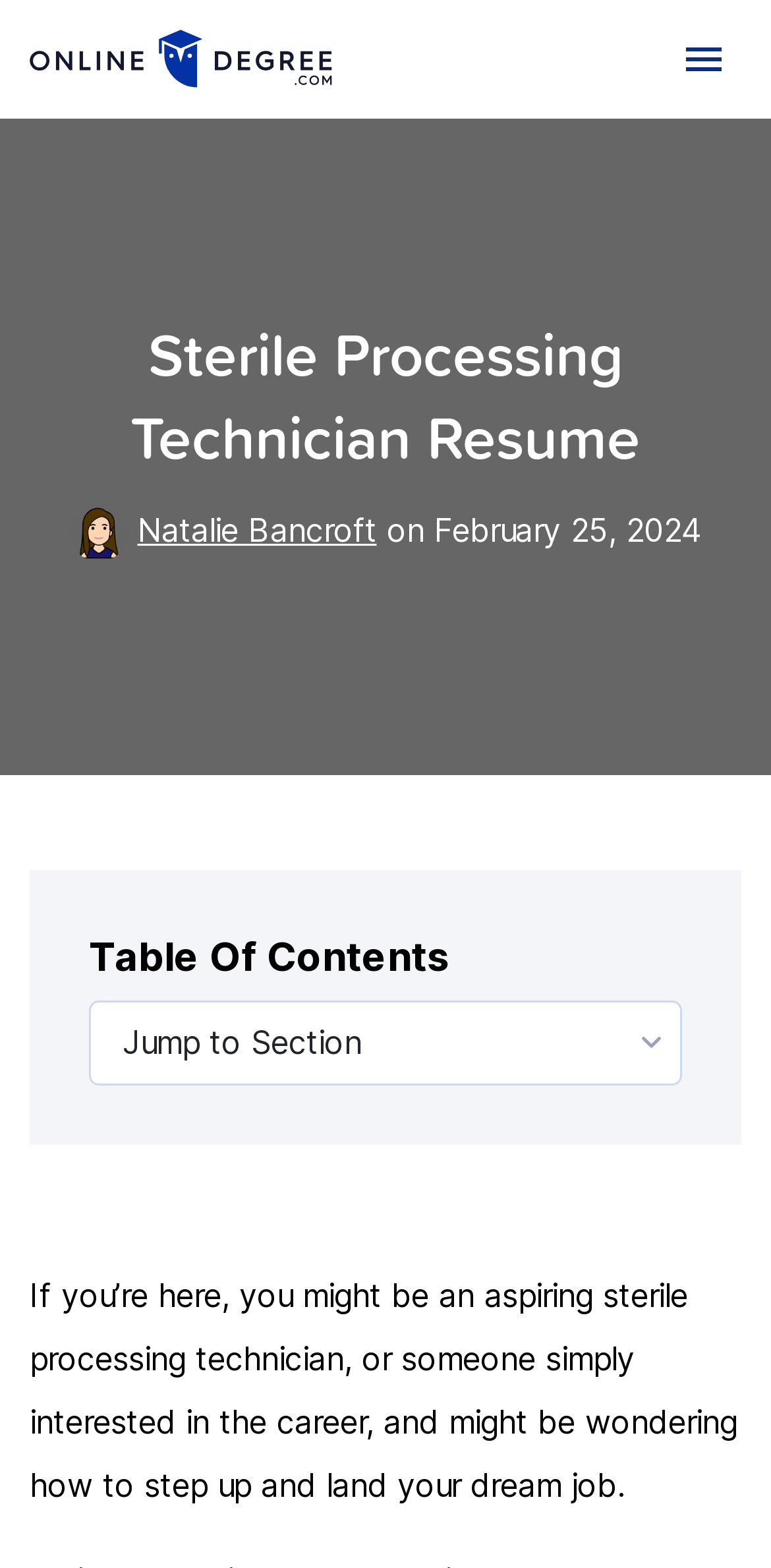Extract the main heading from the webpage content.

Sterile Processing Technician Resume